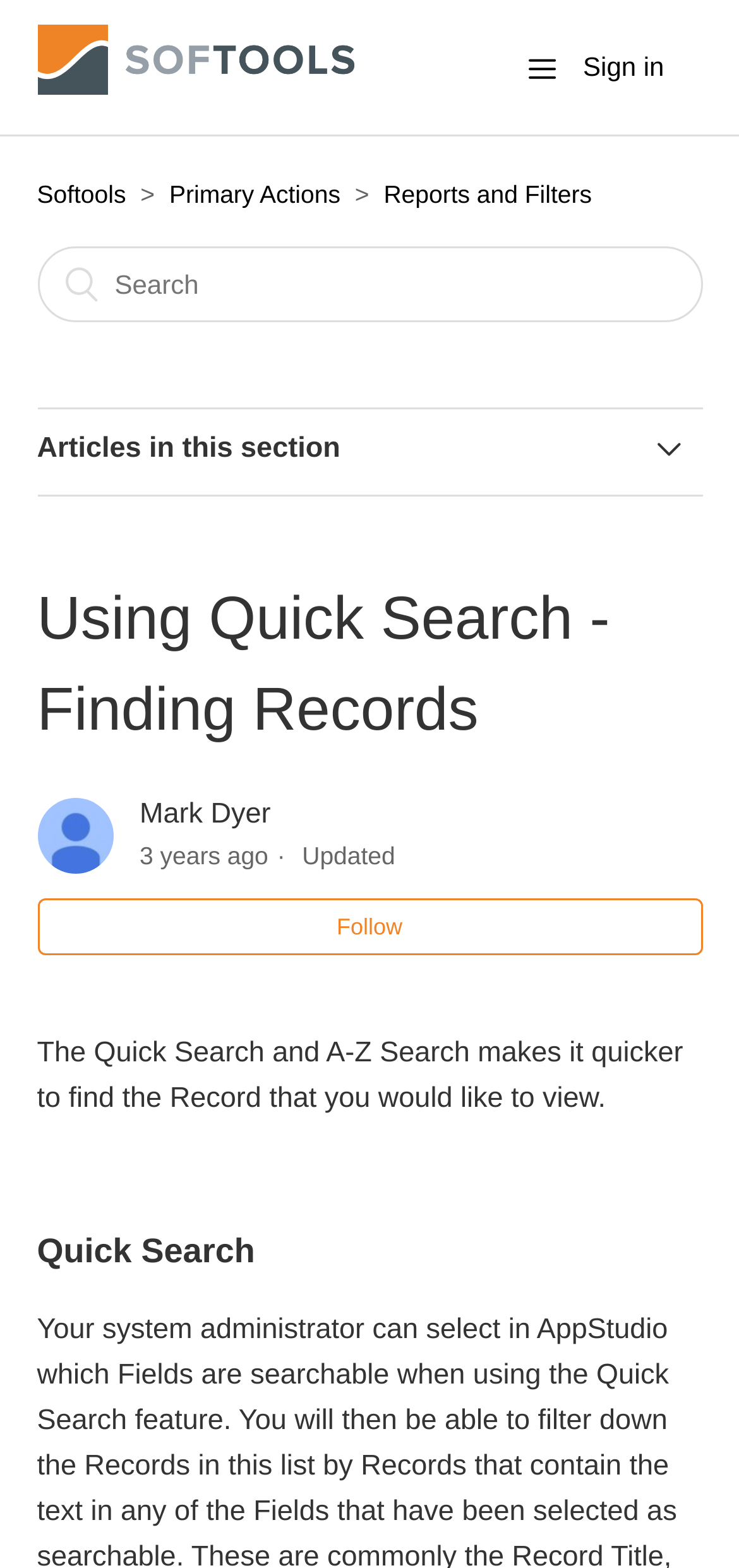What is the name of the user who updated the content?
Based on the screenshot, provide a one-word or short-phrase response.

Mark Dyer